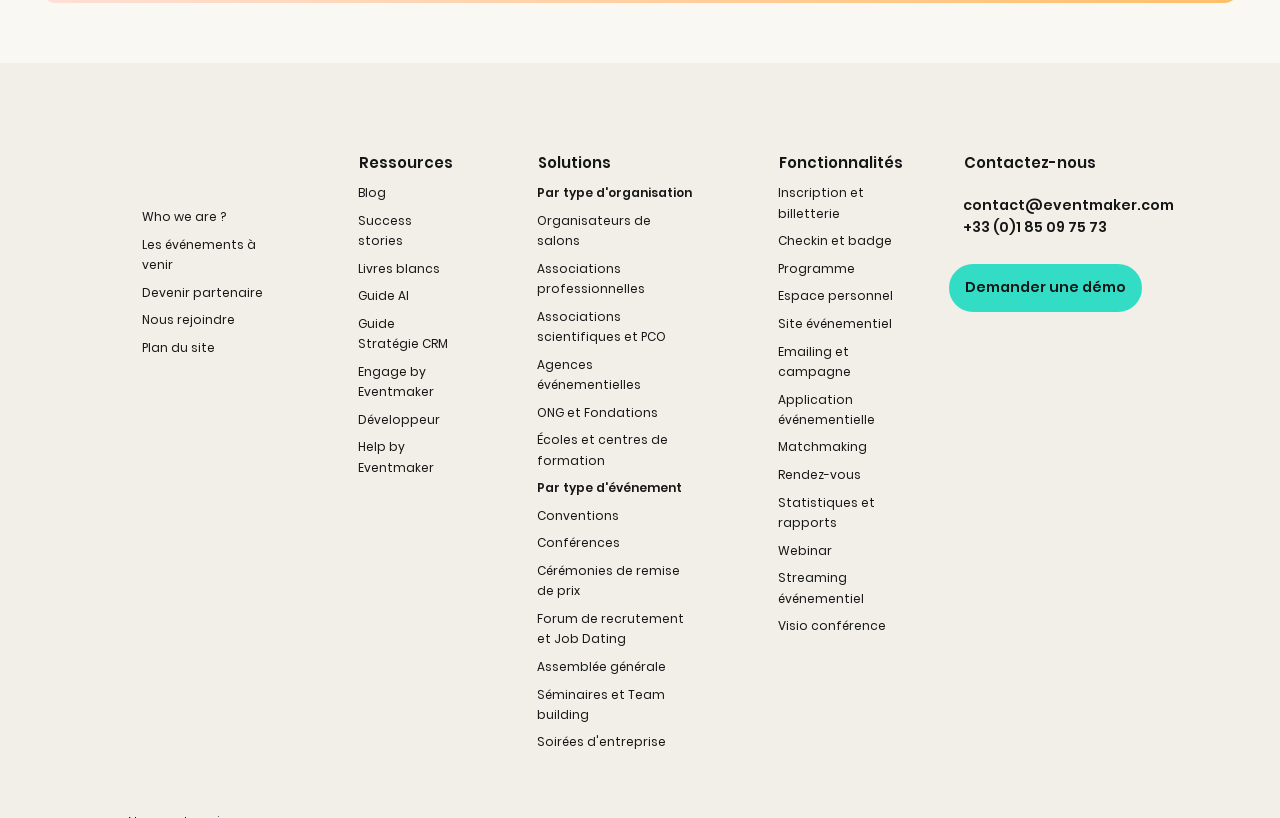Locate the bounding box coordinates of the clickable element to fulfill the following instruction: "Learn about 'Fonctionnalités'". Provide the coordinates as four float numbers between 0 and 1 in the format [left, top, right, bottom].

[0.597, 0.177, 0.717, 0.22]